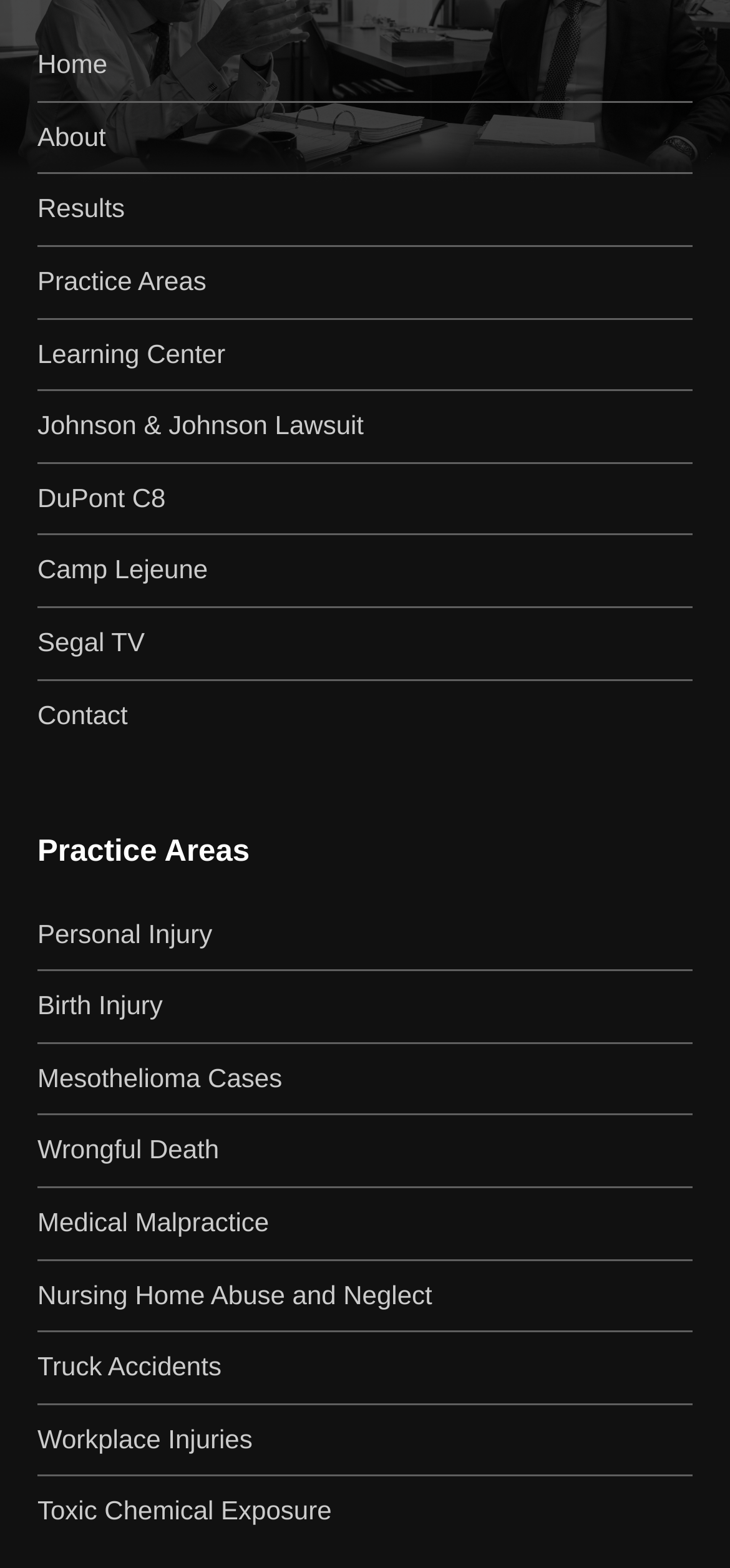Determine the bounding box coordinates for the area that should be clicked to carry out the following instruction: "go to Home".

[0.051, 0.031, 0.147, 0.05]